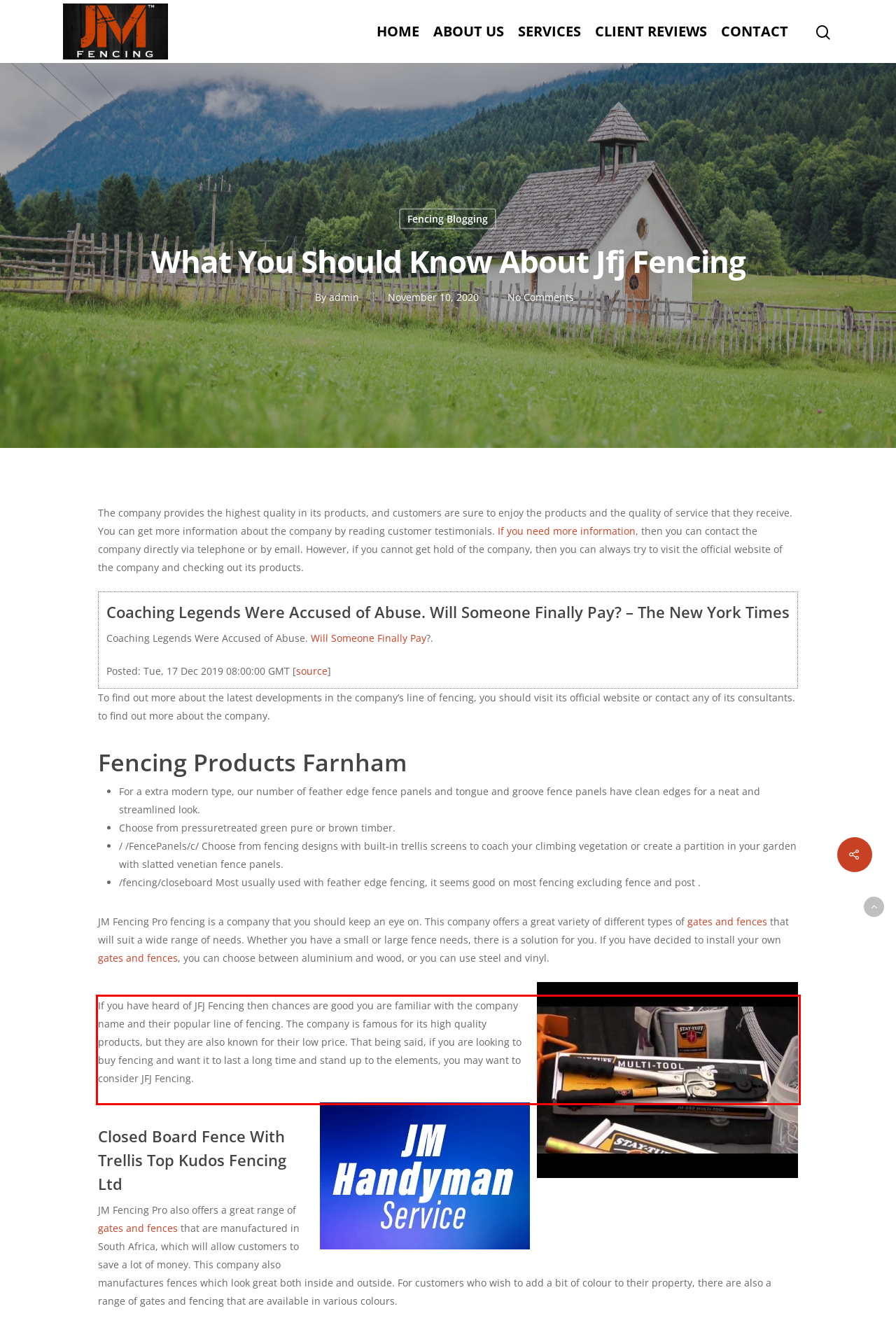Please perform OCR on the text within the red rectangle in the webpage screenshot and return the text content.

If you have heard of JFJ Fencing then chances are good you are familiar with the company name and their popular line of fencing. The company is famous for its high quality products, but they are also known for their low price. That being said, if you are looking to buy fencing and want it to last a long time and stand up to the elements, you may want to consider JFJ Fencing.